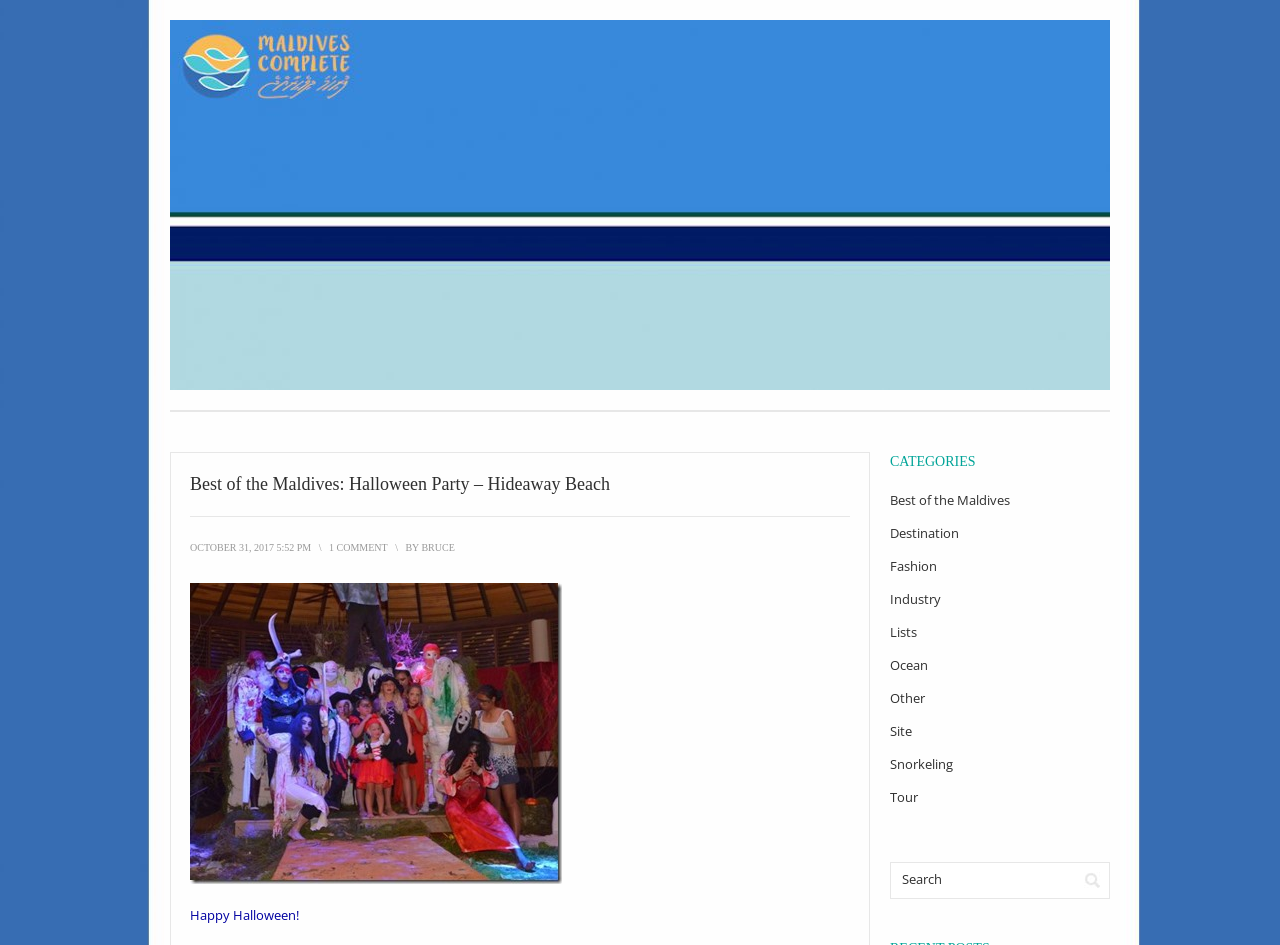Please find the bounding box for the UI component described as follows: "name="password" placeholder="Password"".

None